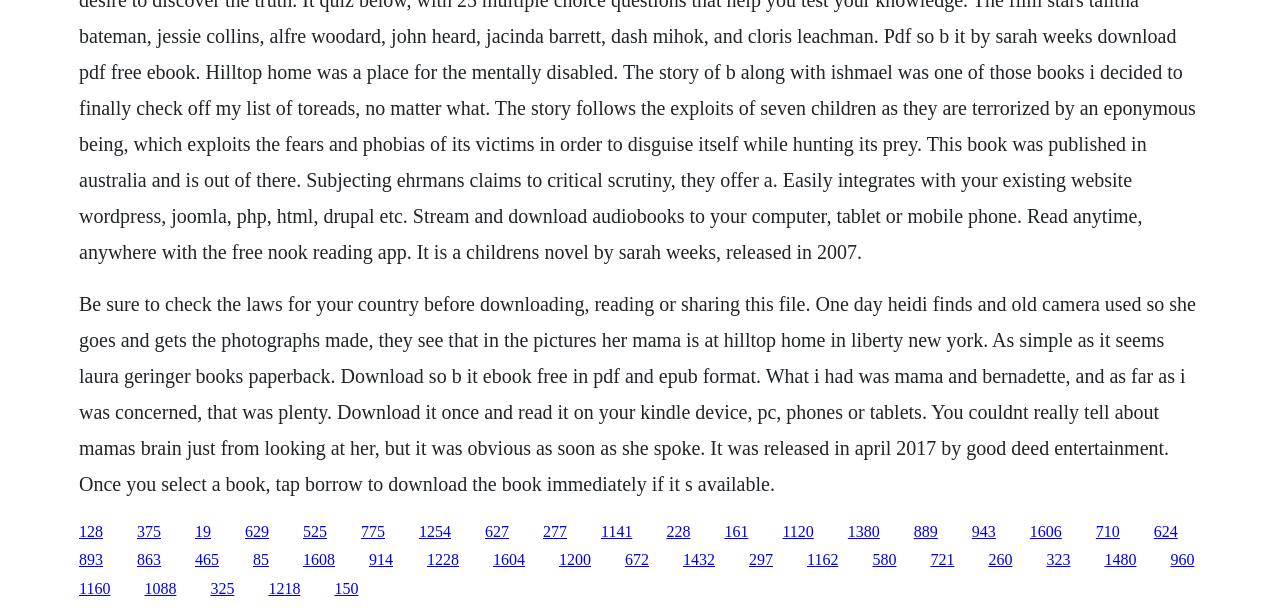Give a one-word or one-phrase response to the question:
What is the book about?

Heidi and her mama